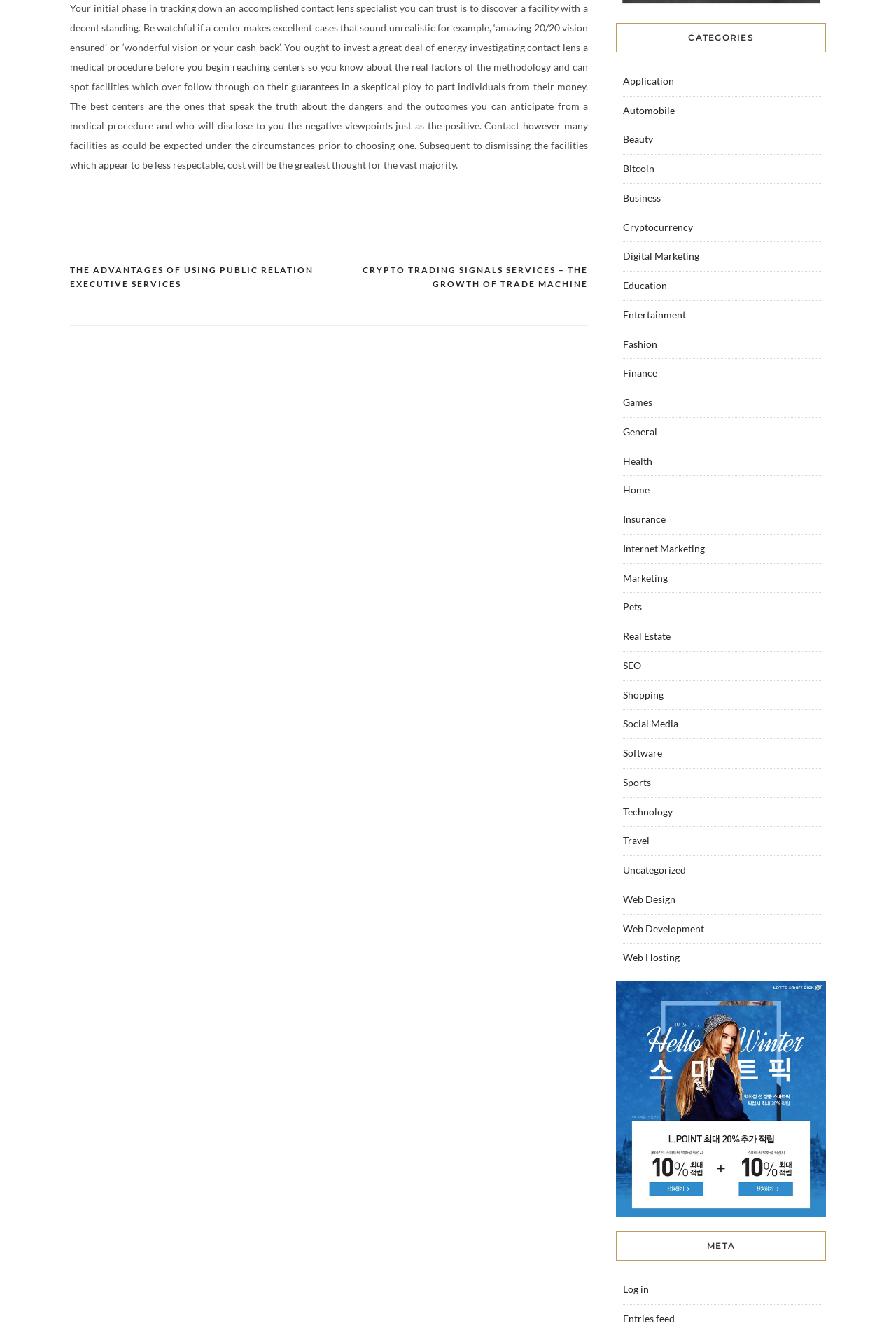Determine the coordinates of the bounding box for the clickable area needed to execute this instruction: "View 'Entertainment' posts".

[0.695, 0.23, 0.766, 0.239]